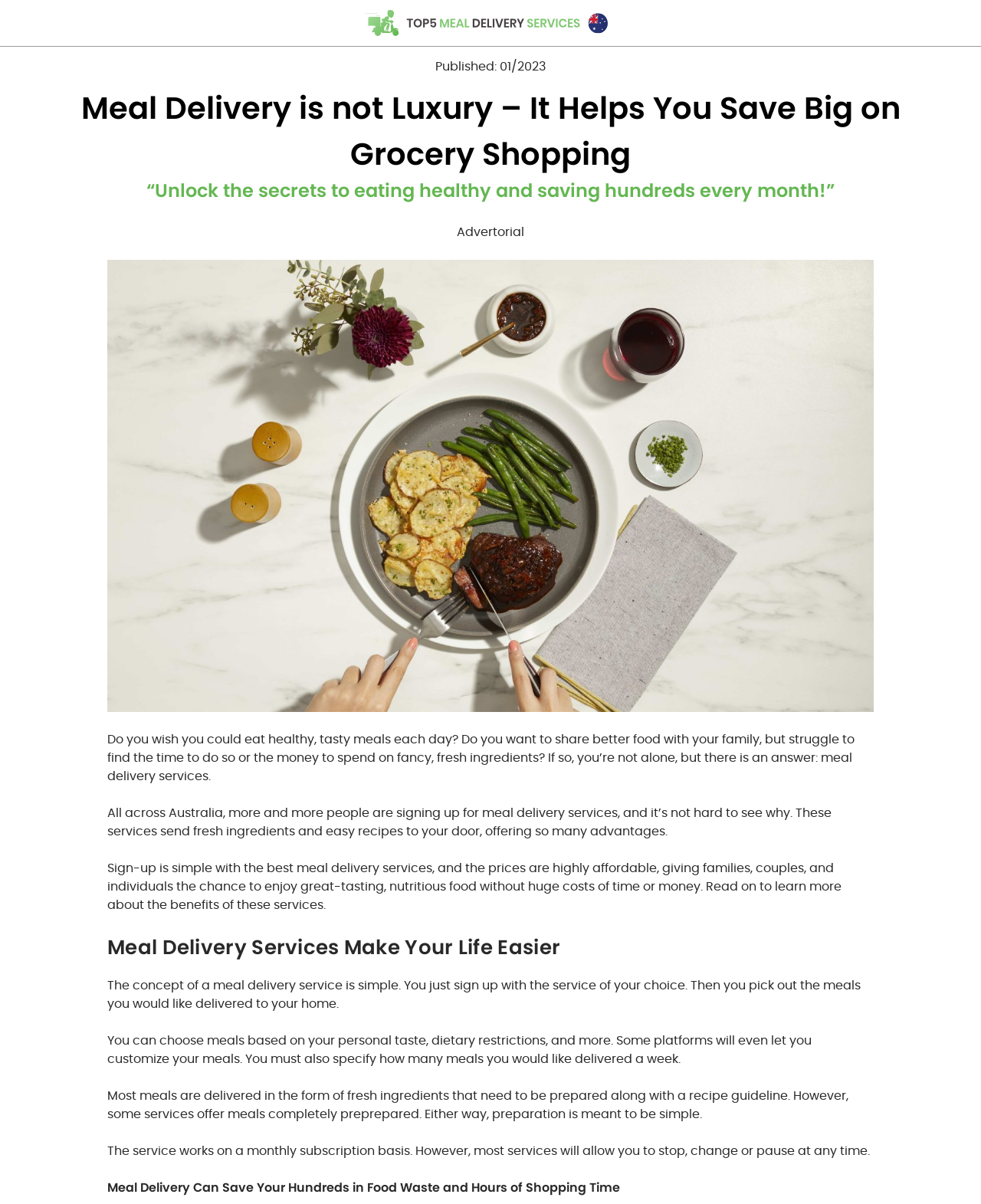Create an elaborate caption that covers all aspects of the webpage.

This webpage is about meal delivery services, with a focus on how they can help individuals save time and money on grocery shopping. At the top left of the page, there is a logo of "meals" with the text "AUS" next to it. Below the logo, there is a publication date "01/2023" and a heading that reads "Meal Delivery is not Luxury – It Helps You Save Big on Grocery Shopping". 

To the right of the heading, there is a quote that says "“Unlock the secrets to eating healthy and saving hundreds every month!”". Below the quote, there is a label "Advertorial". The main content of the page is divided into several paragraphs, which discuss the benefits of meal delivery services, such as saving time and money, and providing healthy and tasty meals. 

There are five paragraphs in total, with headings "Meal Delivery Services Make Your Life Easier" and "Meal Delivery Can Save Your Hundreds in Food Waste and Hours of Shopping Time" breaking up the text. The paragraphs explain how meal delivery services work, including signing up, choosing meals, and receiving fresh ingredients with recipes. The text also highlights the flexibility of these services, allowing users to pause or change their subscriptions at any time.